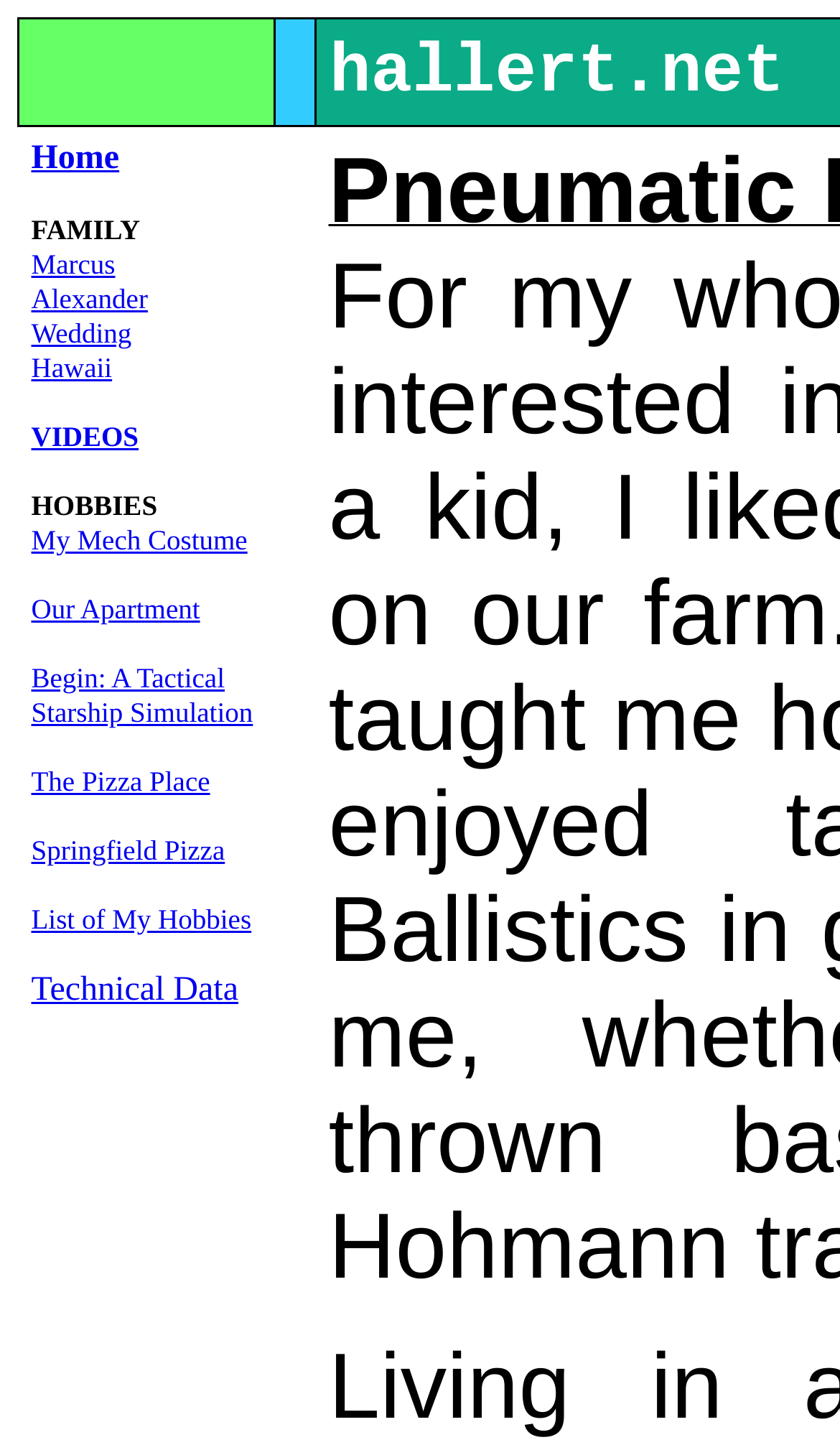Please find the bounding box coordinates of the element that must be clicked to perform the given instruction: "read about my mech costume". The coordinates should be four float numbers from 0 to 1, i.e., [left, top, right, bottom].

[0.037, 0.362, 0.295, 0.385]